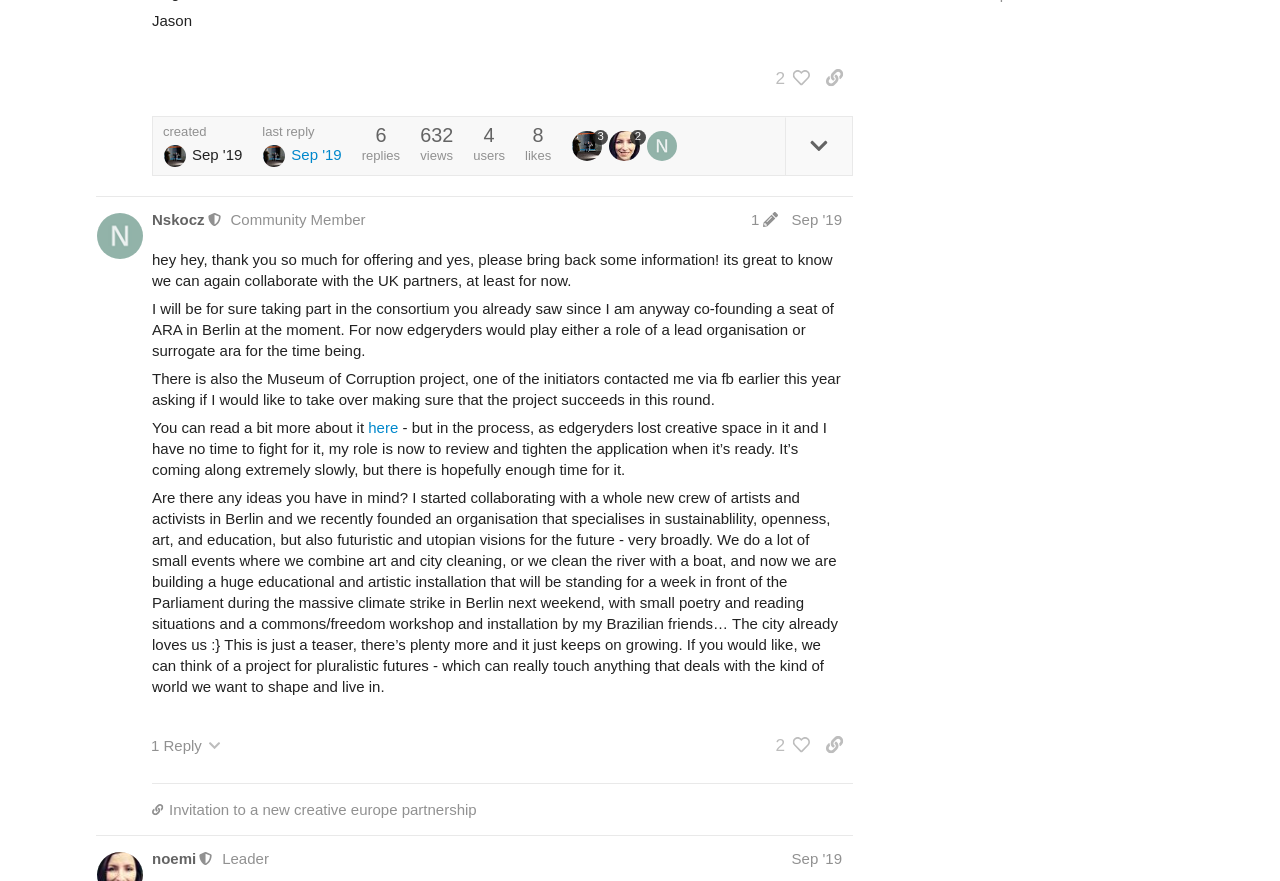Given the description of the UI element: "last replySep '19", predict the bounding box coordinates in the form of [left, top, right, bottom], with each value being a float between 0 and 1.

[0.205, 0.142, 0.267, 0.191]